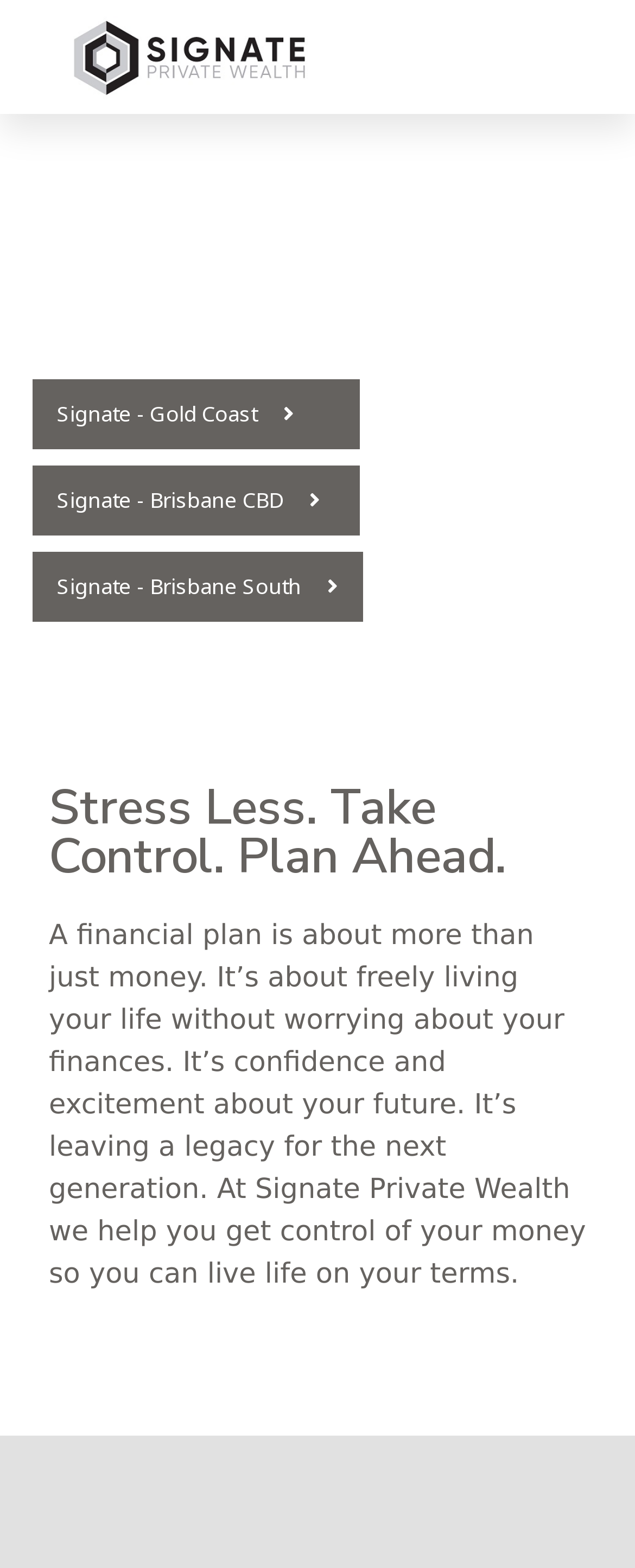Construct a comprehensive description capturing every detail on the webpage.

The webpage appears to be the homepage of Signate Private Wealth, a financial planning service. At the top of the page, there are two links, one on the left and one on the right, which are likely navigation links. Below these links, there is a prominent heading that reads "We want to understand what you want to achieve", which suggests that the company is interested in understanding the user's financial goals.

Underneath this heading, there is a section that allows users to choose a location, with three links provided: "Signate - Gold Coast", "Signate - Brisbane CBD", and "Signate - Brisbane South". These links are stacked vertically, with the "Choose a location" text above them.

Further down the page, there is another heading that reads "Stress Less. Take Control. Plan Ahead.", which seems to be a tagline or slogan for the company. Below this heading, there is a block of text that explains the importance of financial planning, stating that it's not just about money, but about living life freely and confidently, and leaving a legacy for the next generation. This text is positioned in the middle of the page, spanning almost the entire width.